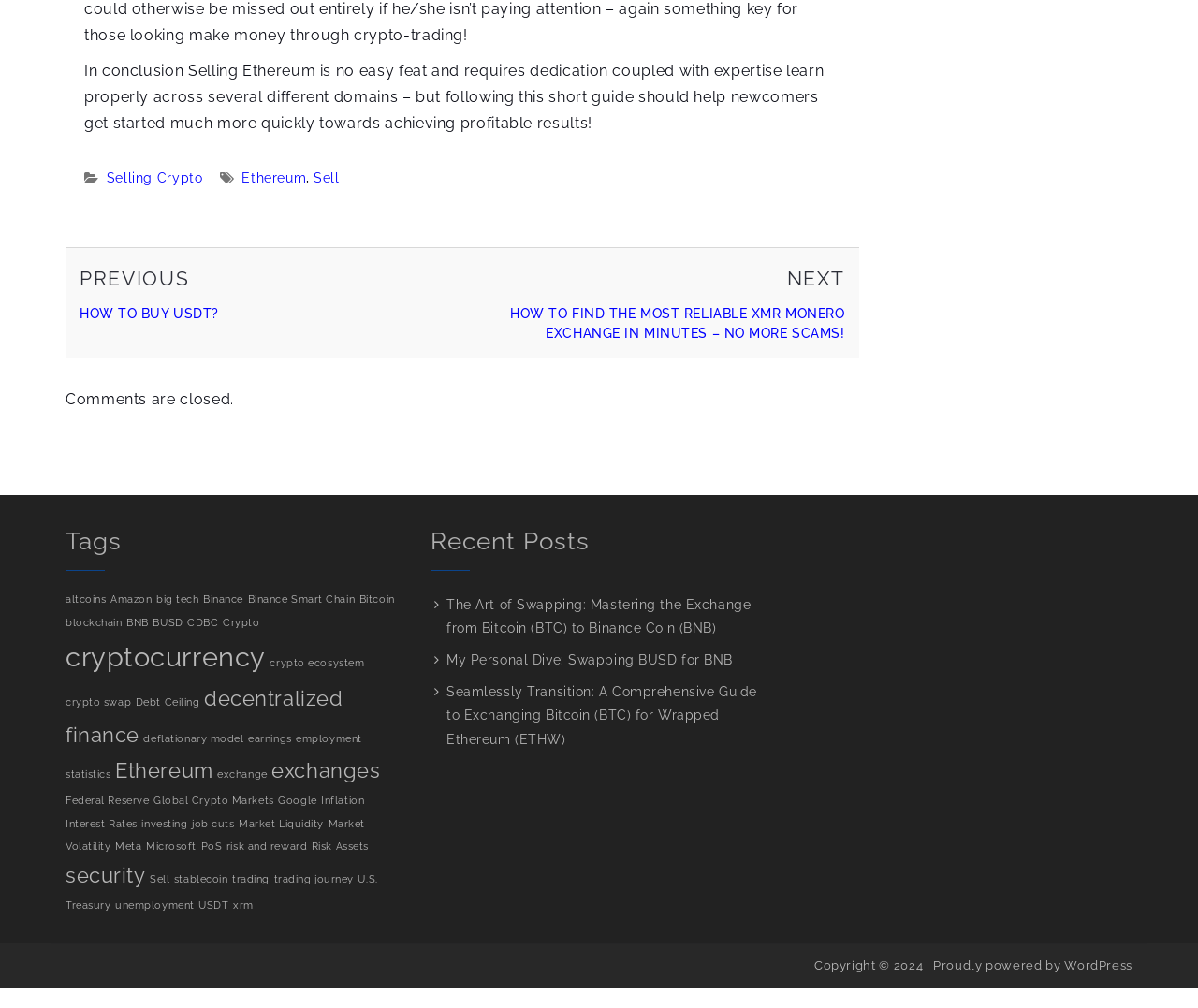Please examine the image and provide a detailed answer to the question: How many categories are listed in the footer?

In the footer section, there is a 'Categories:' heading followed by a single link 'Selling Crypto', which suggests that there is only one category listed.